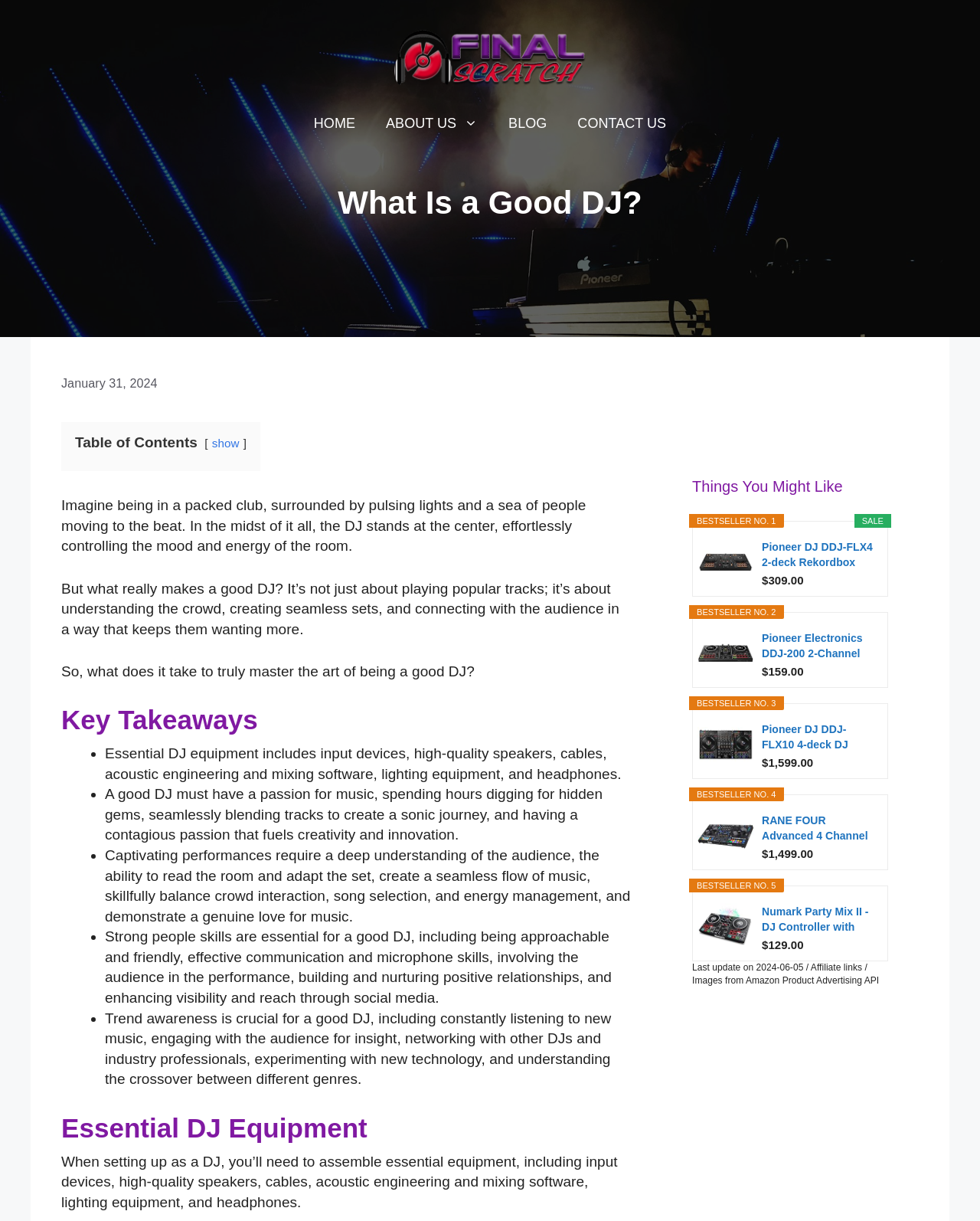Provide the bounding box coordinates of the area you need to click to execute the following instruction: "Click the 'CONTACT US' link".

[0.574, 0.082, 0.695, 0.12]